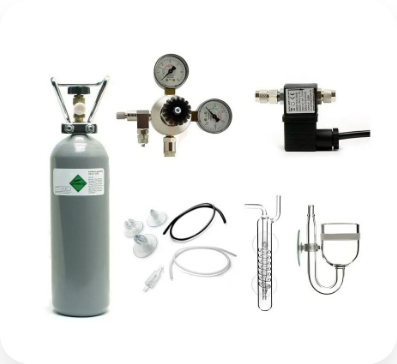Based on the image, give a detailed response to the question: What is the purpose of the electronic solenoid valve?

According to the caption, the electronic solenoid valve allows for precise control of gas flow into the aquarium setup, which is essential for maintaining optimal conditions for aquatic plants.